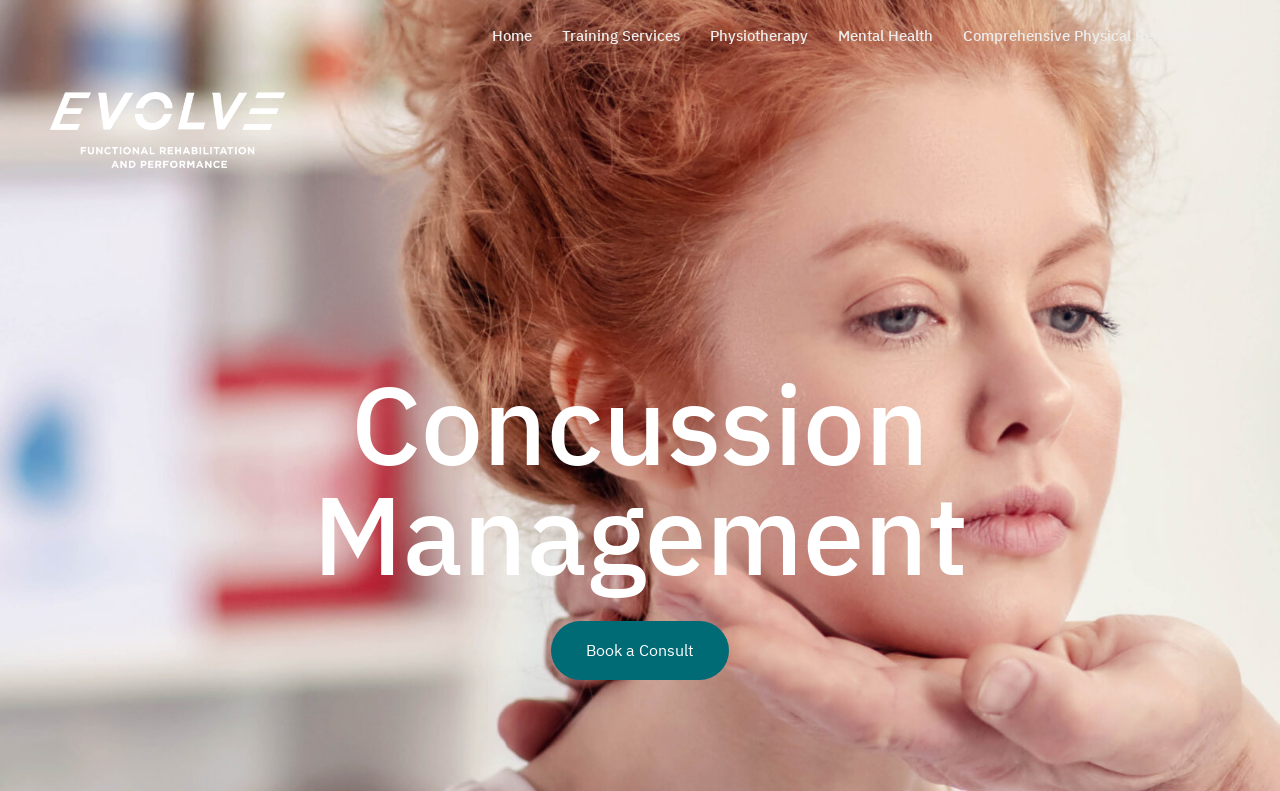Extract the main title from the webpage.

Reassurance from the first call